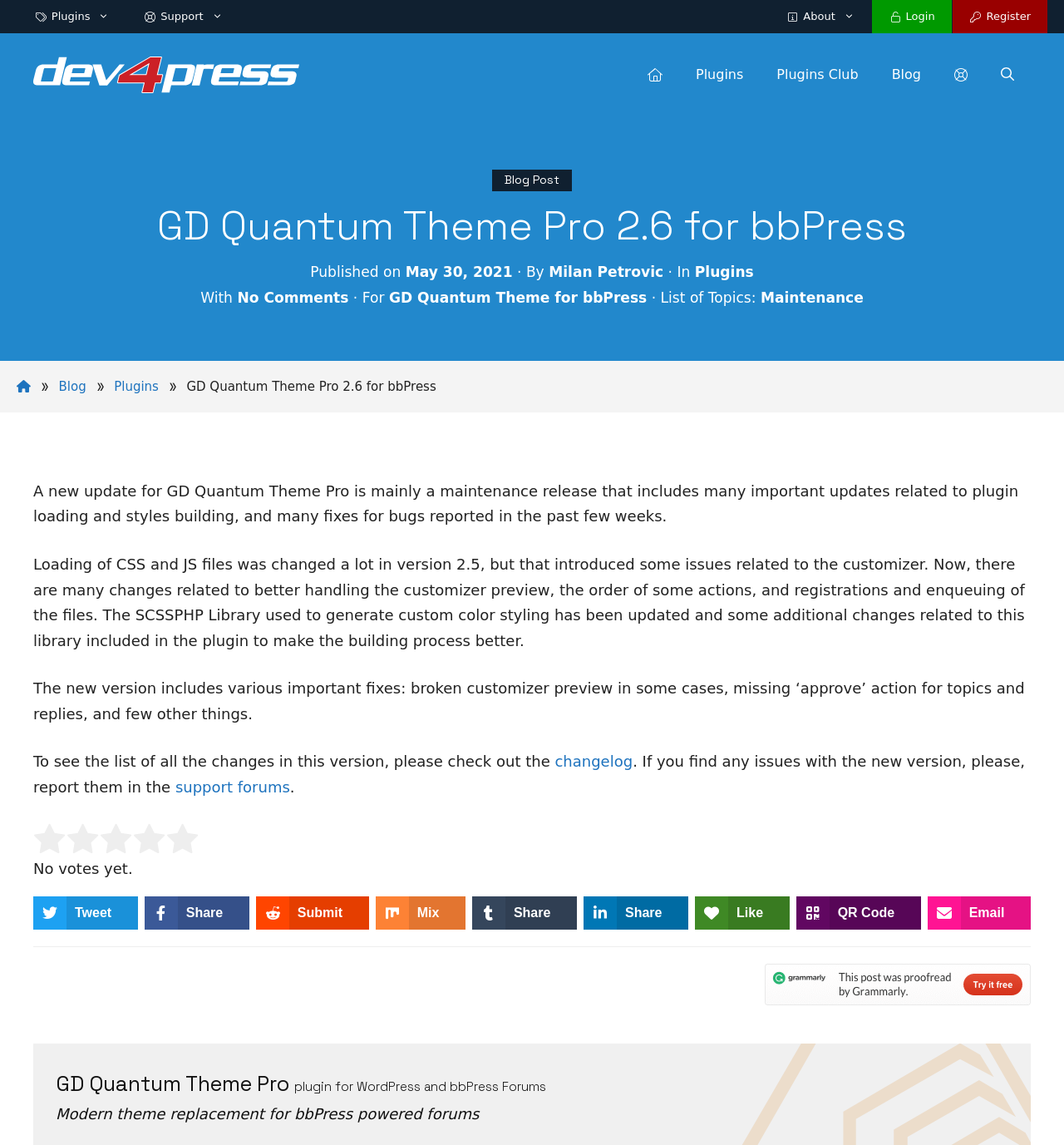Offer a detailed account of what is visible on the webpage.

This webpage is about a blog post titled "GD Quantum Theme Pro 2.6 for bbPress" on the Dev4Press Blog. At the top, there are five links: "Plugins", "Support", "About", "Login", and "Register". Below these links, there is a banner with a "Dev4Press Logo" image and a navigation menu with links to "Plugins", "Plugins Club", "Blog", and a search bar.

The main content of the page is a blog post about an update to the GD Quantum Theme Pro plugin. The post has a heading, a published date, and an author. The content of the post is divided into several paragraphs, which describe the updates and fixes included in the new version of the plugin. There are also links to a changelog and support forums.

Below the blog post, there are several social media links and a rating system, where users can submit their ratings. There is also a button to submit a rating. Additionally, there is a link to a Grammarly advertisement.

At the bottom of the page, there is a heading and a brief description of the GD Quantum Theme Pro plugin, which is a modern theme replacement for bbPress powered forums.